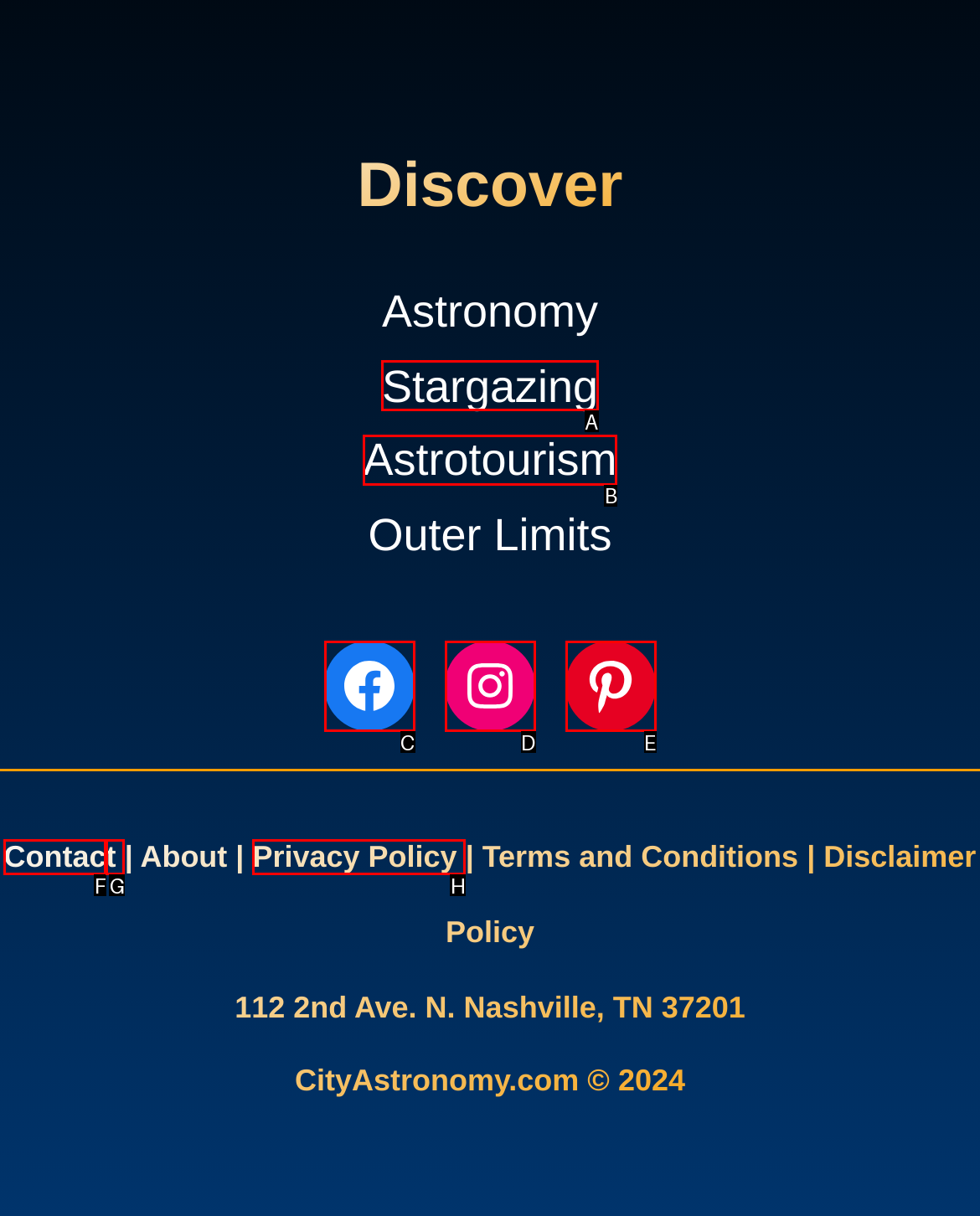From the choices given, find the HTML element that matches this description: alt="Steady Sales Logo". Answer with the letter of the selected option directly.

None